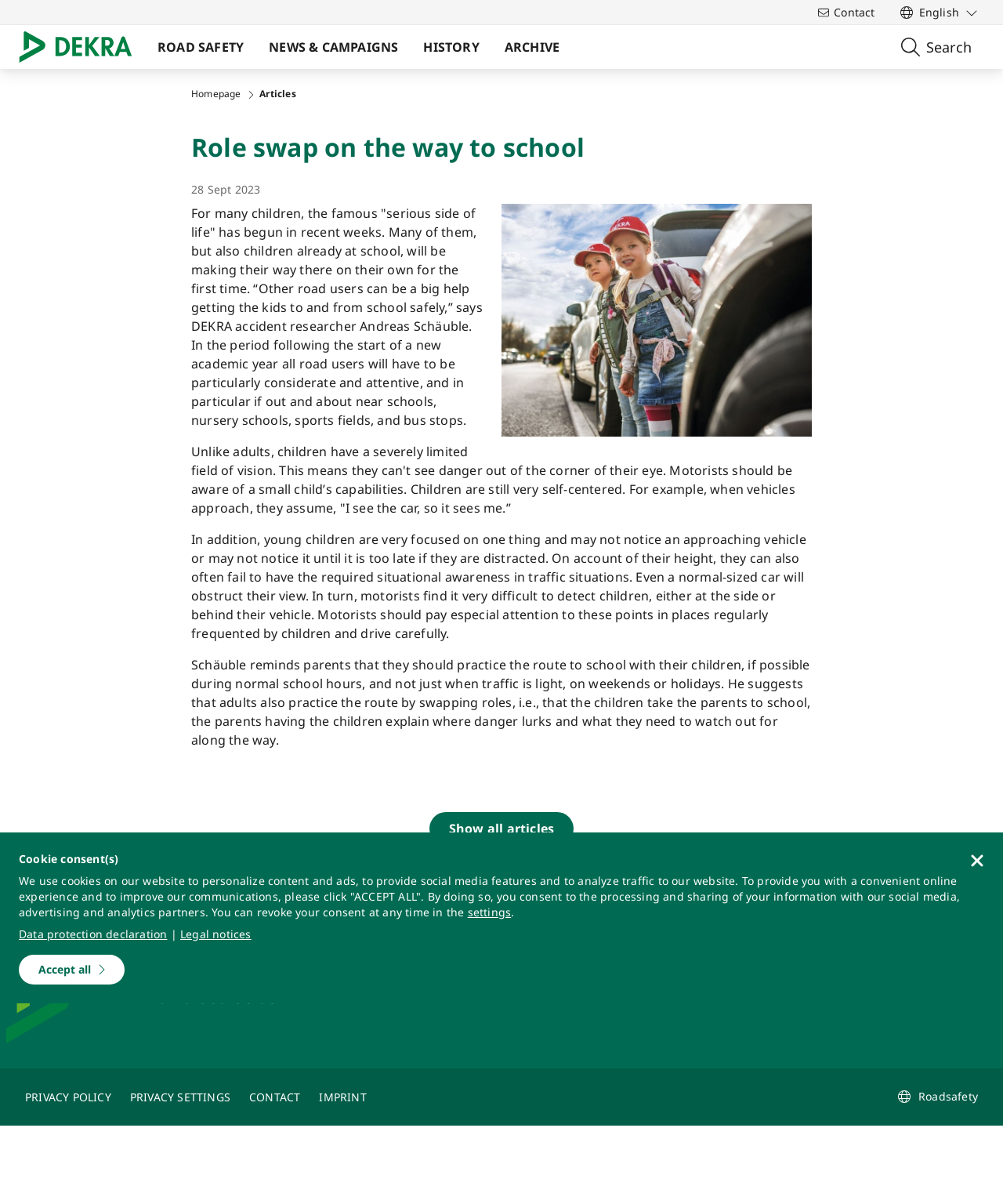Pinpoint the bounding box coordinates of the clickable area needed to execute the instruction: "Share this page on Facebook". The coordinates should be specified as four float numbers between 0 and 1, i.e., [left, top, right, bottom].

[0.019, 0.762, 0.038, 0.778]